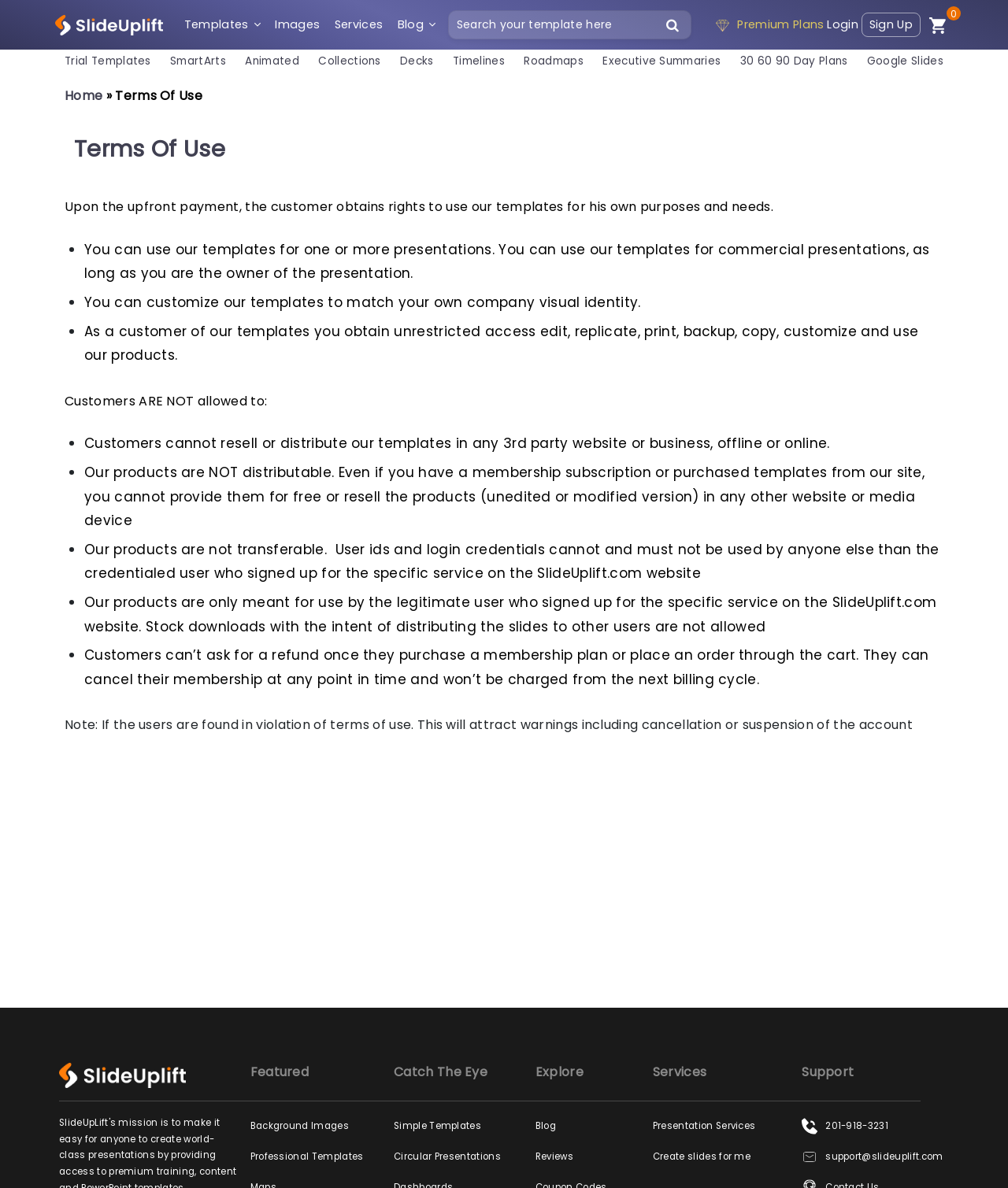What is not allowed for customers?
Please provide a single word or phrase as the answer based on the screenshot.

Resell, distribute, transfer